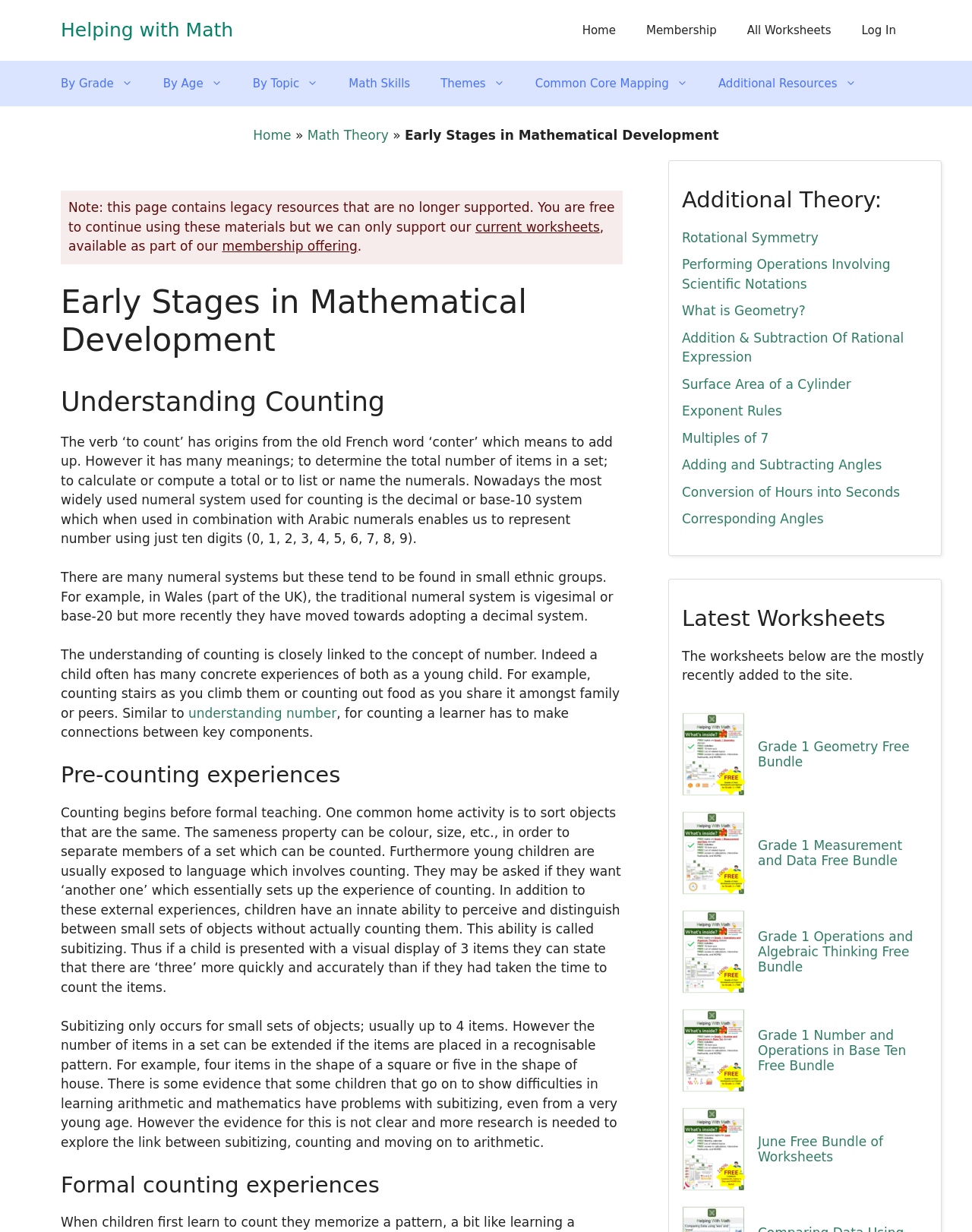Write a detailed summary of the webpage.

This webpage is about "Early Stages in Mathematical Development" and specifically focuses on "Understanding Counting". At the top, there is a banner with a link to the "Site" and several other links, including "Home", "Membership", "All Worksheets", and "Log In". Below the banner, there is a navigation menu with links organized by grade level, age, and topic.

The main content of the page is divided into sections. The first section has a heading "Early Stages in Mathematical Development" and a note that the page contains legacy resources that are no longer supported. There is also a link to "current worksheets" and information about the membership offering.

The next section has a heading "Understanding Counting" and provides a detailed explanation of the concept of counting, including its origins, meanings, and numeral systems. The text explains that the decimal or base-10 system is the most widely used numeral system and provides examples of other numeral systems, such as the vigesimal or base-20 system used in Wales.

There are 34 links on the page, organized into three main categories: navigation, topics, and resources. The navigation links are at the top and include "By Grade", "By Age", "By Topic", "Math Skills", "Themes", "Common Core Mapping", and "Additional Resources". The topic links are below the navigation menu and include subjects like "Addition", "Algebra", "Angles", and "Area". The resource links are scattered throughout the page and include "Home", "Math Theory", and "current worksheets".